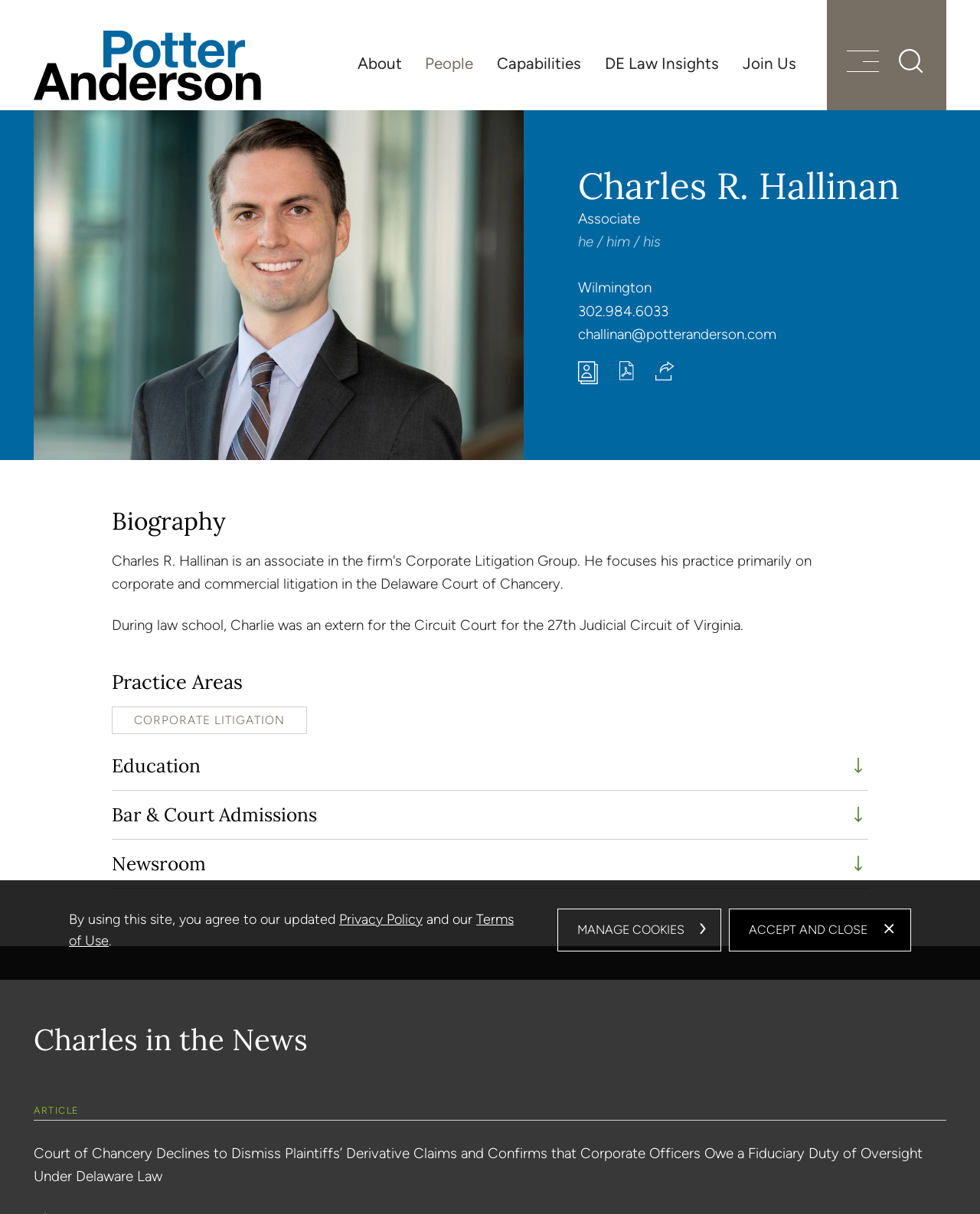Can you specify the bounding box coordinates of the area that needs to be clicked to fulfill the following instruction: "Search for something"?

[0.917, 0.04, 0.942, 0.061]